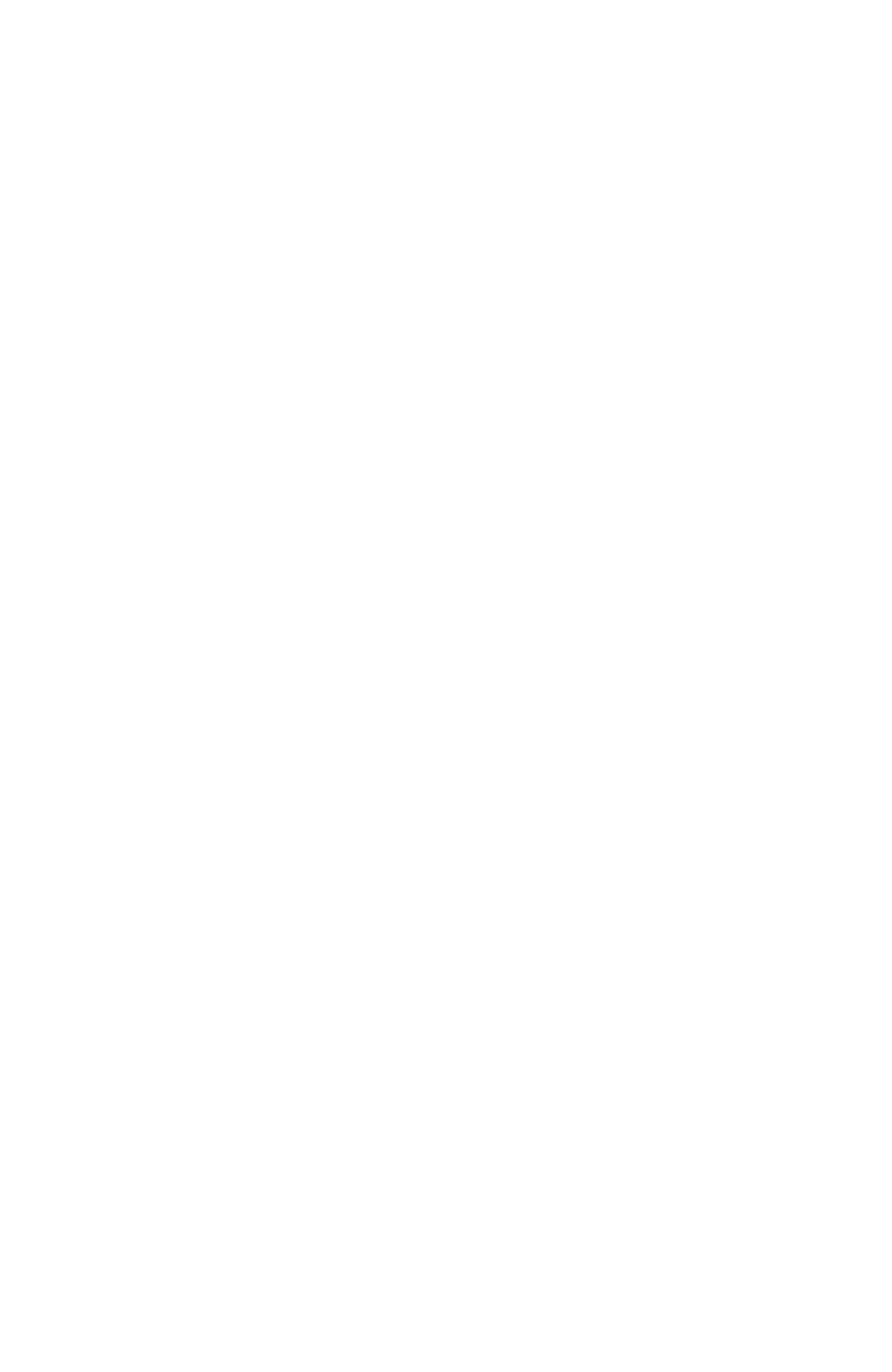Use a single word or phrase to answer the question: 
What type of content does the website primarily feature?

Reviews and articles